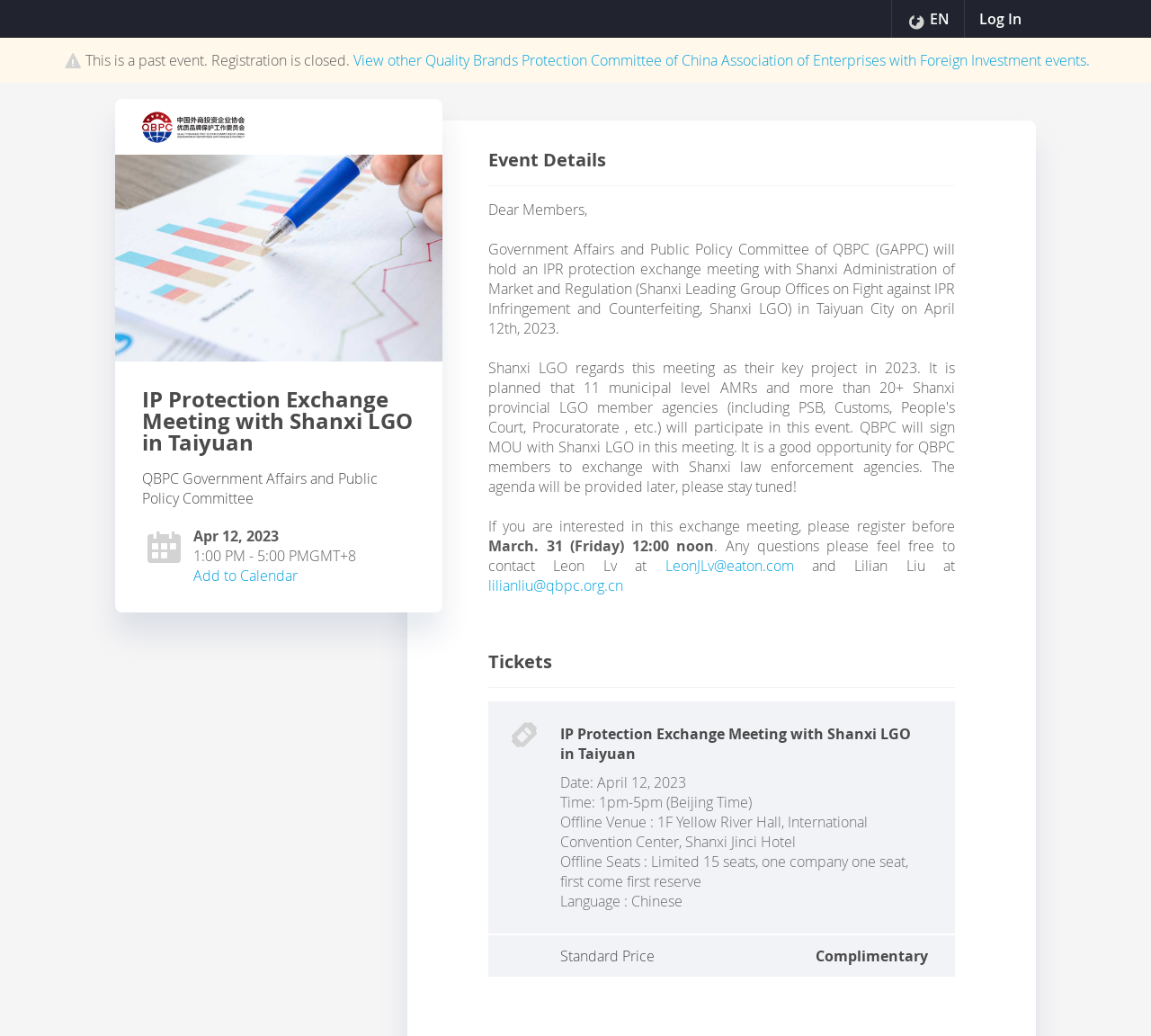Please give a one-word or short phrase response to the following question: 
What is the registration deadline?

March 31, 2023